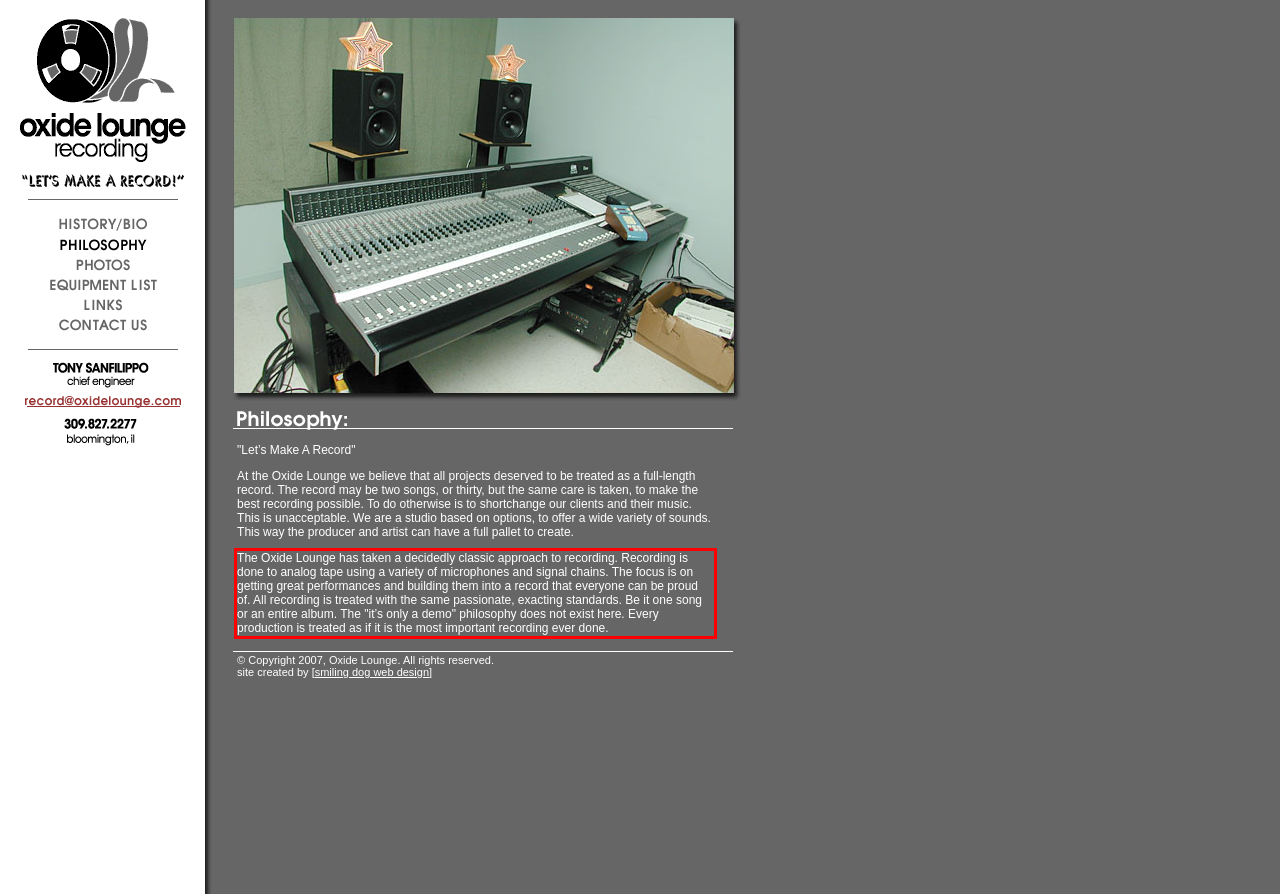Using the provided screenshot, read and generate the text content within the red-bordered area.

The Oxide Lounge has taken a decidedly classic approach to recording. Recording is done to analog tape using a variety of microphones and signal chains. The focus is on getting great performances and building them into a record that everyone can be proud of. All recording is treated with the same passionate, exacting standards. Be it one song or an entire album. The "it’s only a demo" philosophy does not exist here. Every production is treated as if it is the most important recording ever done.